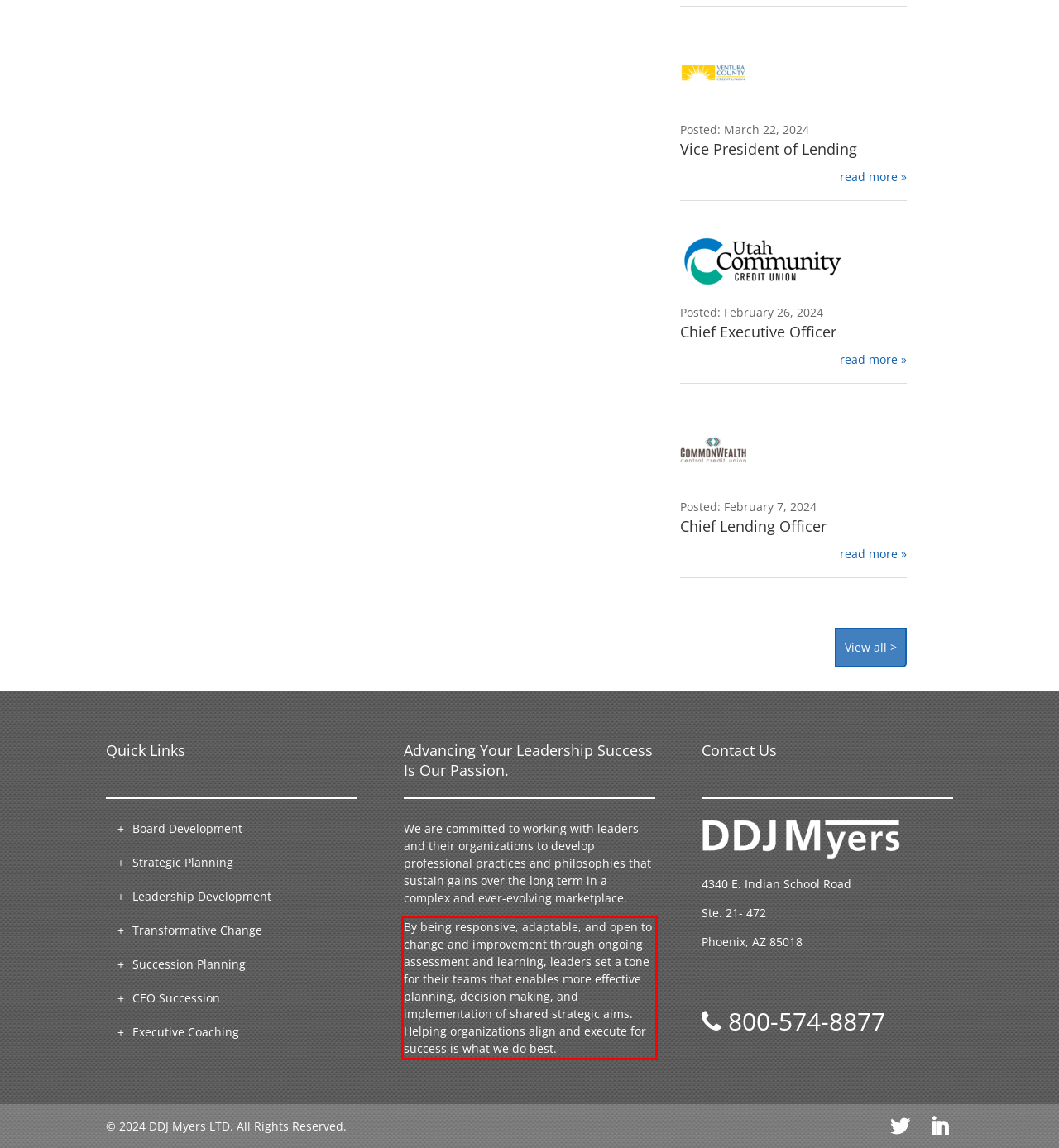Please examine the webpage screenshot containing a red bounding box and use OCR to recognize and output the text inside the red bounding box.

By being responsive, adaptable, and open to change and improvement through ongoing assessment and learning, leaders set a tone for their teams that enables more effective planning, decision making, and implementation of shared strategic aims. Helping organizations align and execute for success is what we do best.